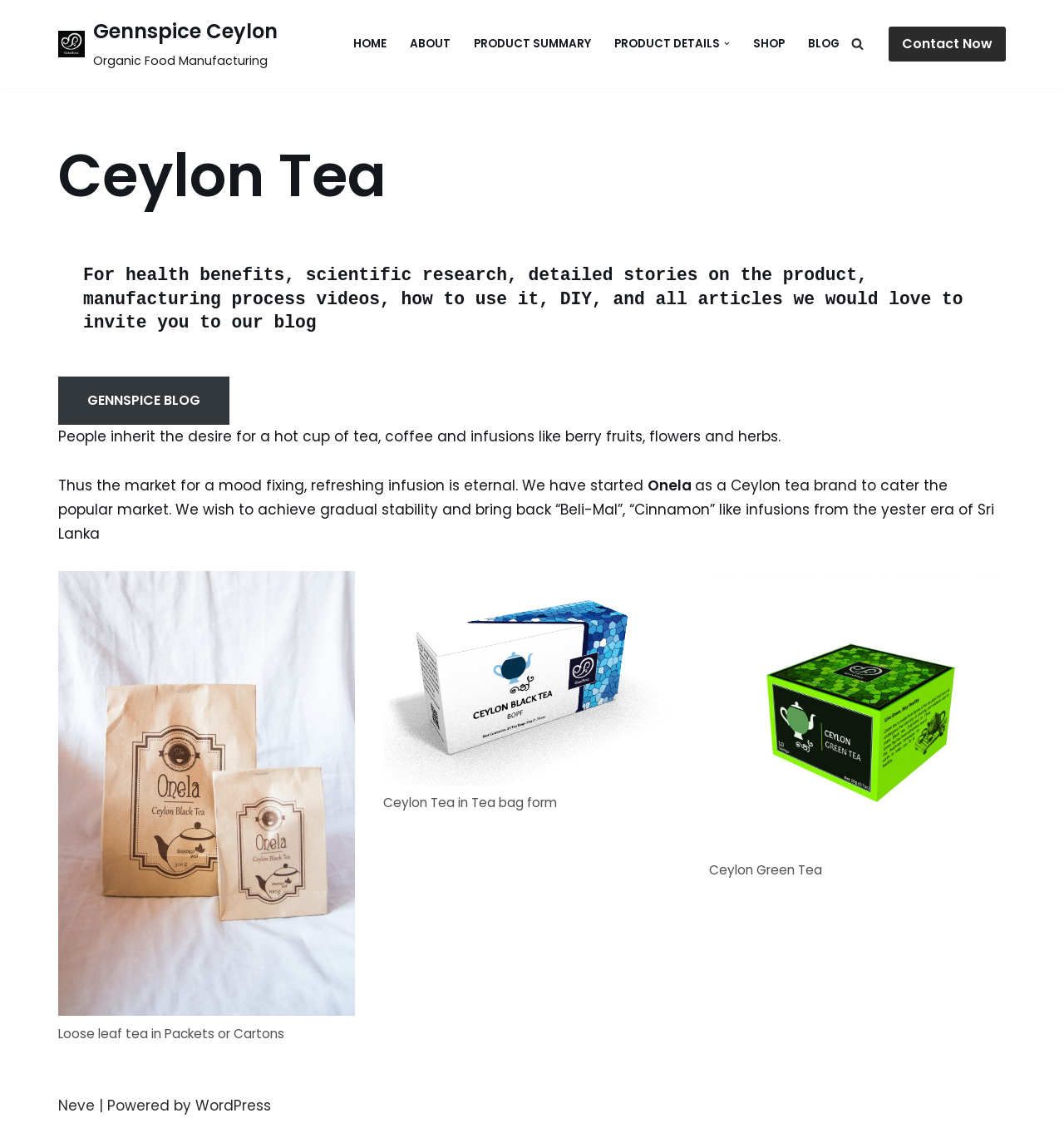Please specify the bounding box coordinates of the clickable section necessary to execute the following command: "Contact us now".

[0.835, 0.024, 0.945, 0.054]